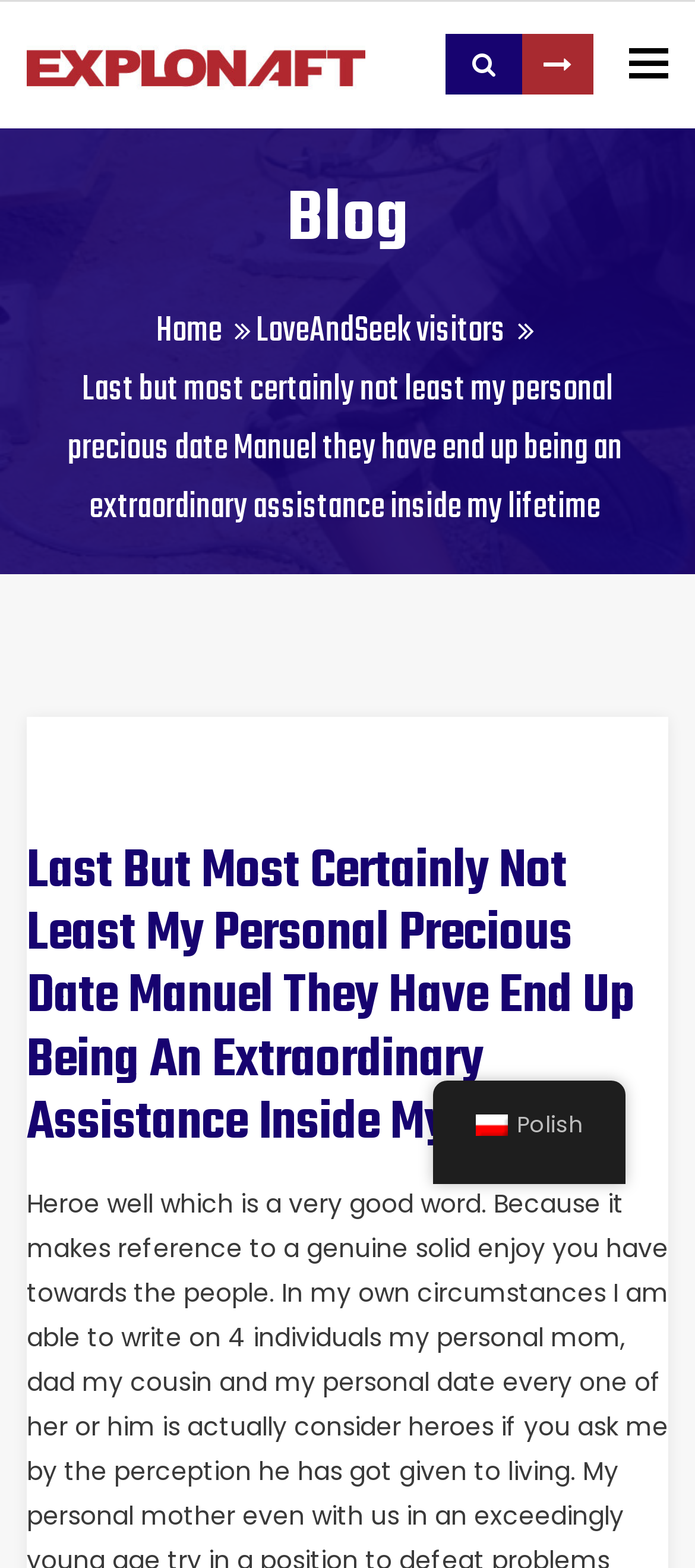What is the language of the webpage?
Look at the image and respond with a one-word or short phrase answer.

Polish